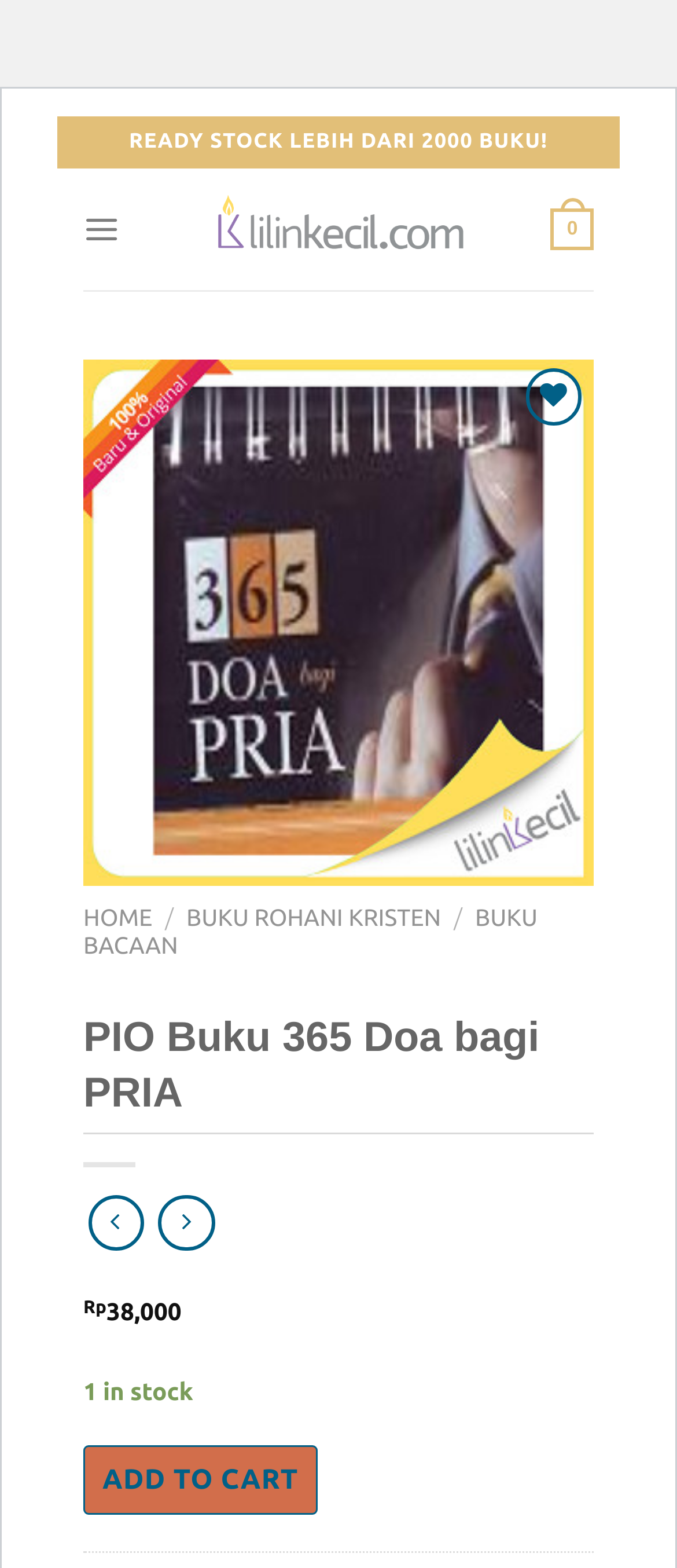Please indicate the bounding box coordinates for the clickable area to complete the following task: "Click the 'Menu' link". The coordinates should be specified as four float numbers between 0 and 1, i.e., [left, top, right, bottom].

[0.123, 0.121, 0.178, 0.171]